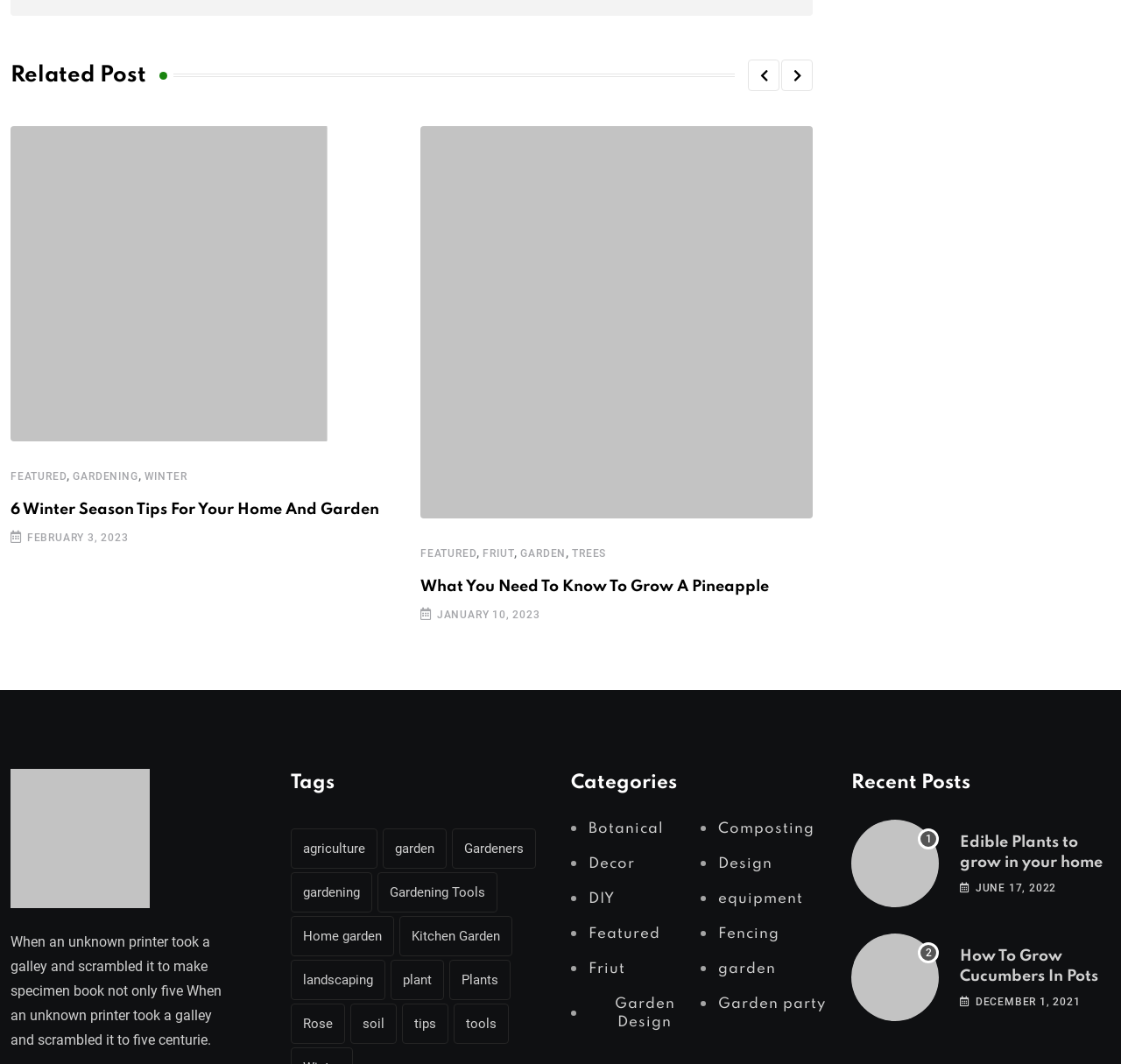Can you specify the bounding box coordinates of the area that needs to be clicked to fulfill the following instruction: "Browse the 'GARDENING' category"?

[0.065, 0.442, 0.123, 0.454]